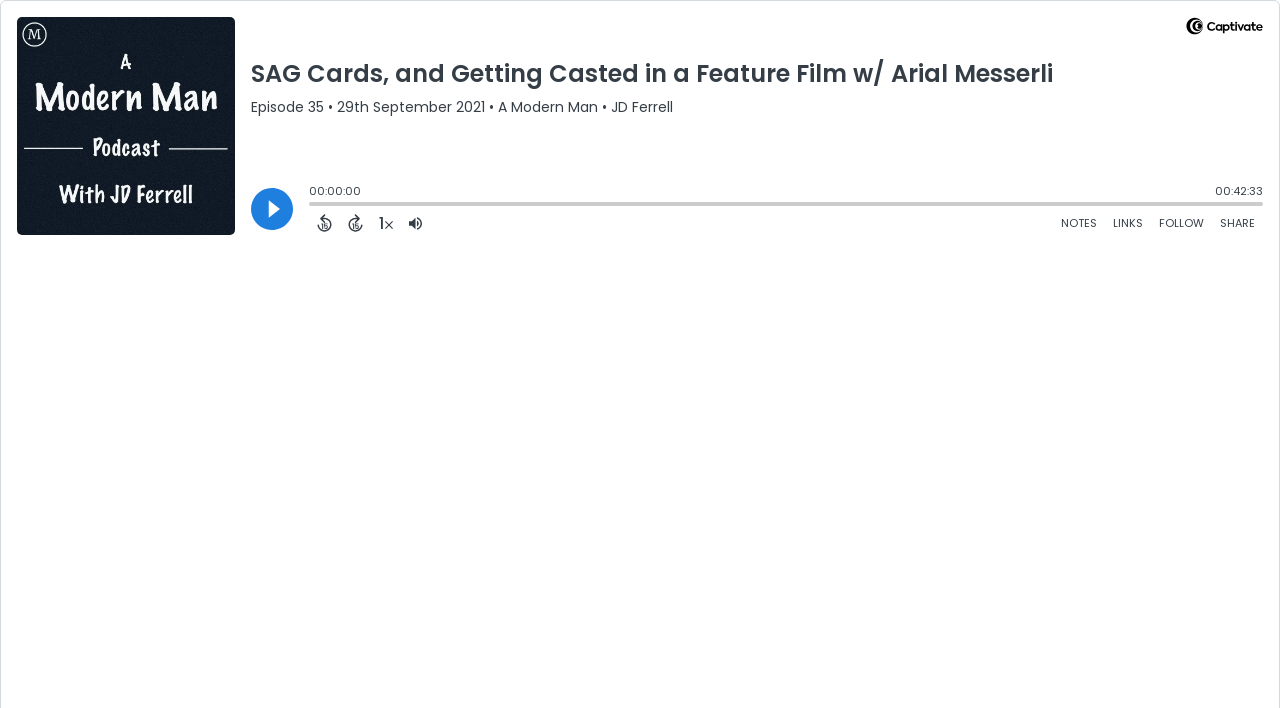Identify the bounding box coordinates of the clickable section necessary to follow the following instruction: "Play the podcast". The coordinates should be presented as four float numbers from 0 to 1, i.e., [left, top, right, bottom].

[0.196, 0.266, 0.229, 0.325]